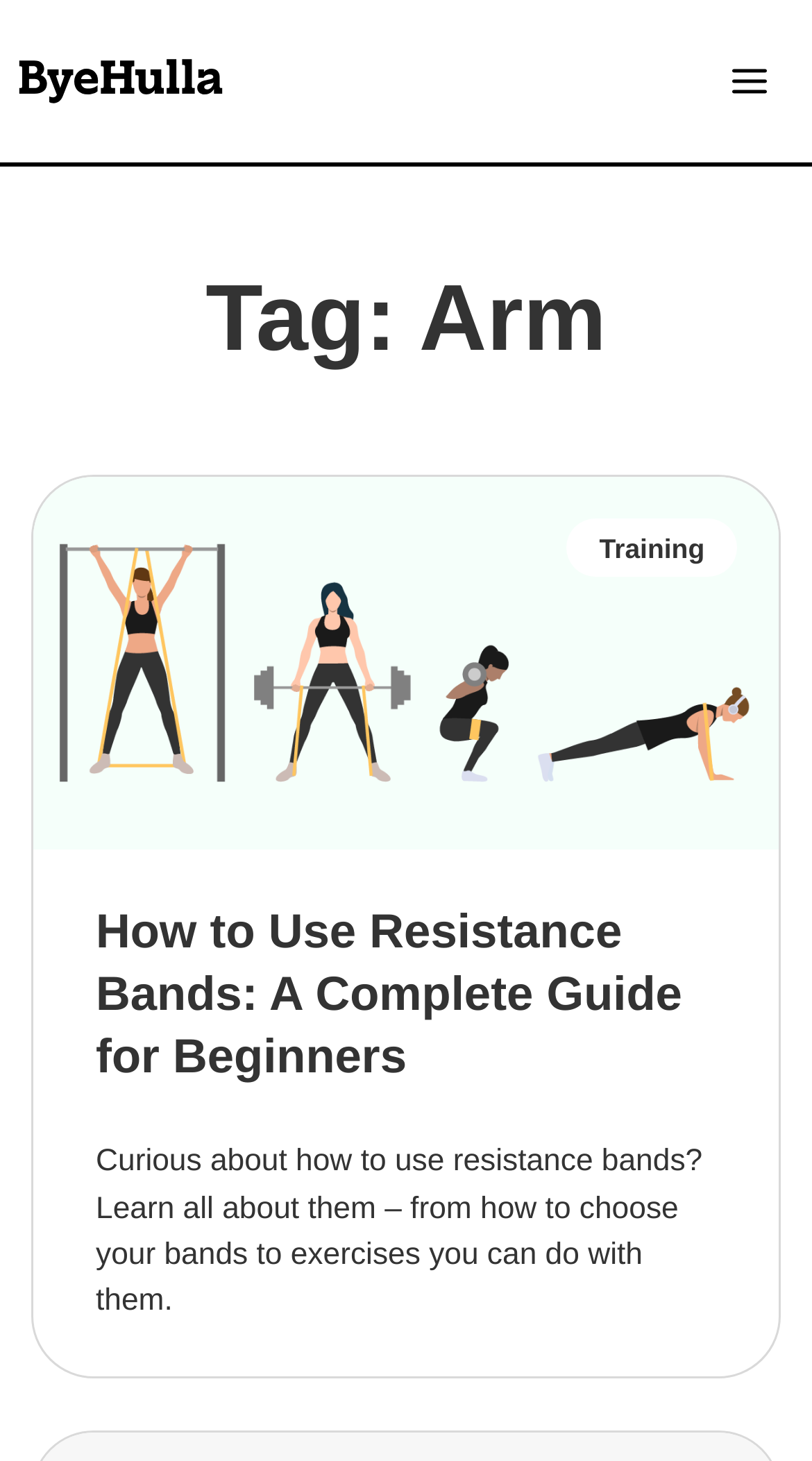How many links are in the article?
Please respond to the question with a detailed and well-explained answer.

I counted the number of link elements within the article element, which are 'Learn how to use resistance bands in your workouts.' and 'How to Use Resistance Bands: A Complete Guide for Beginners', resulting in a total of 2 links.